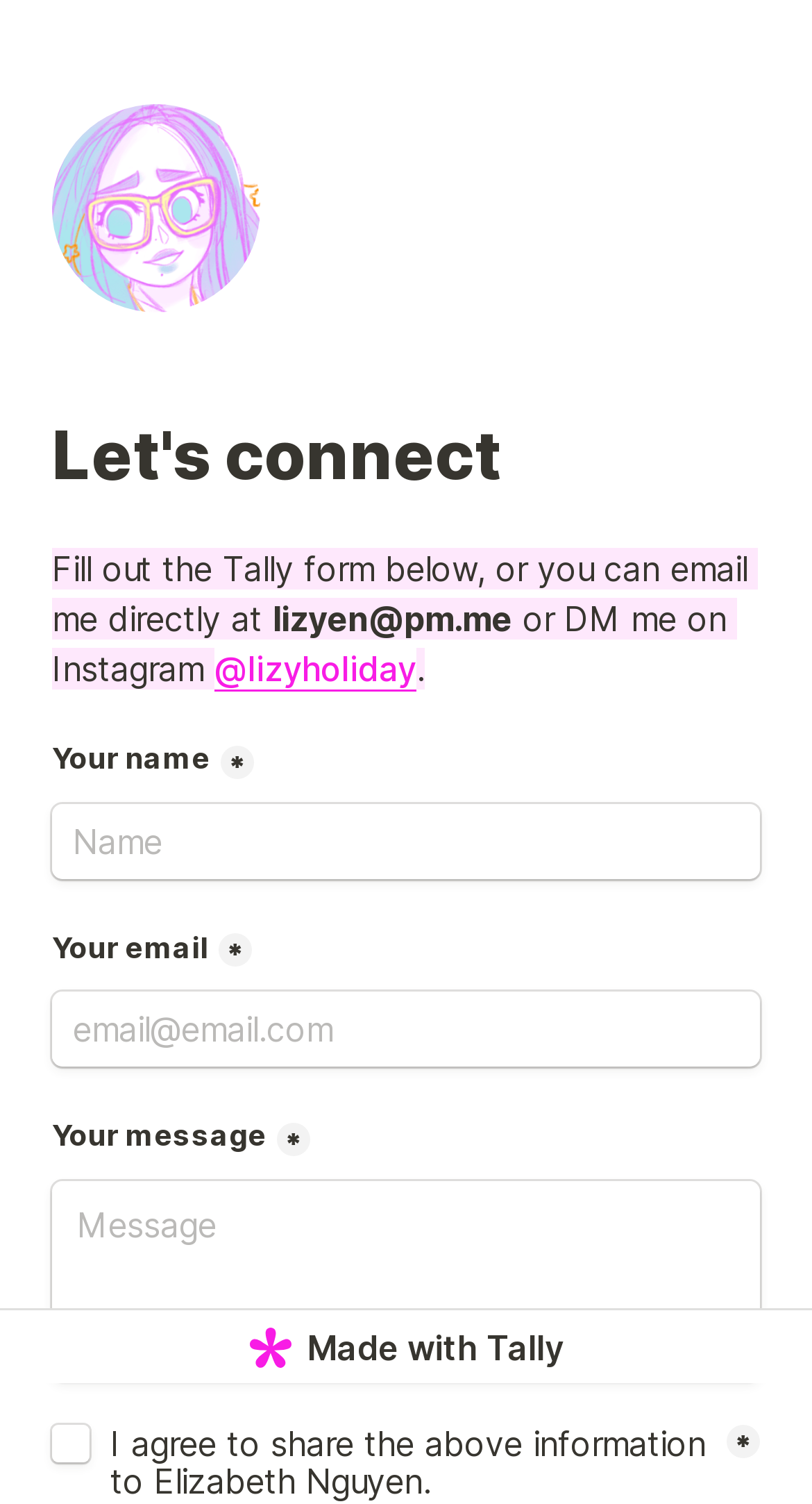Look at the image and give a detailed response to the following question: What is the label of the last field in the form?

The last field in the form is a text box with the label 'Your message', which is located below the 'Your email' field.